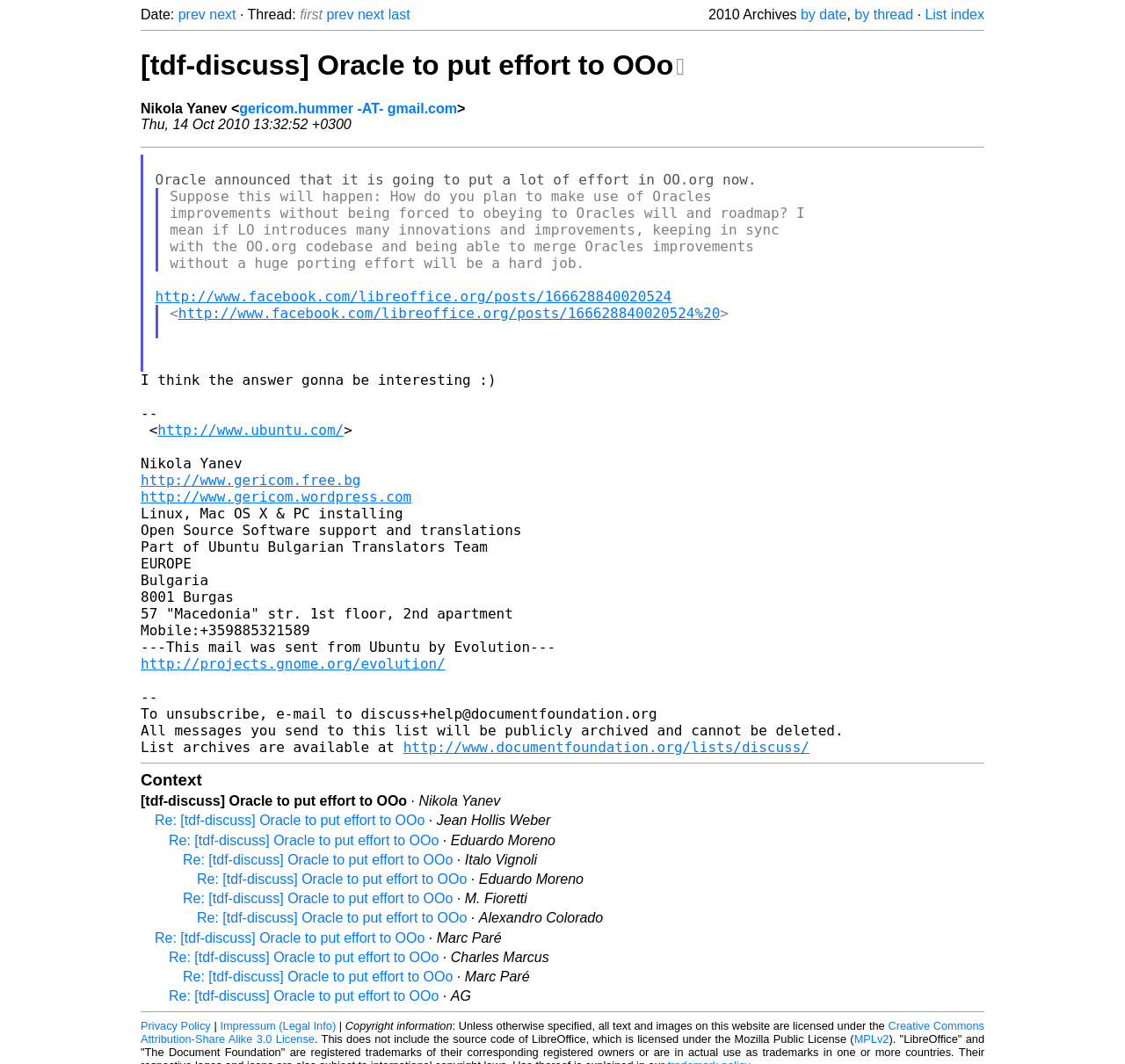What is the date of the email?
We need a detailed and meticulous answer to the question.

I found the date of the email by looking at the text 'Thu, 14 Oct 2010 13:32:52 +0300' which is located at the top of the email content.